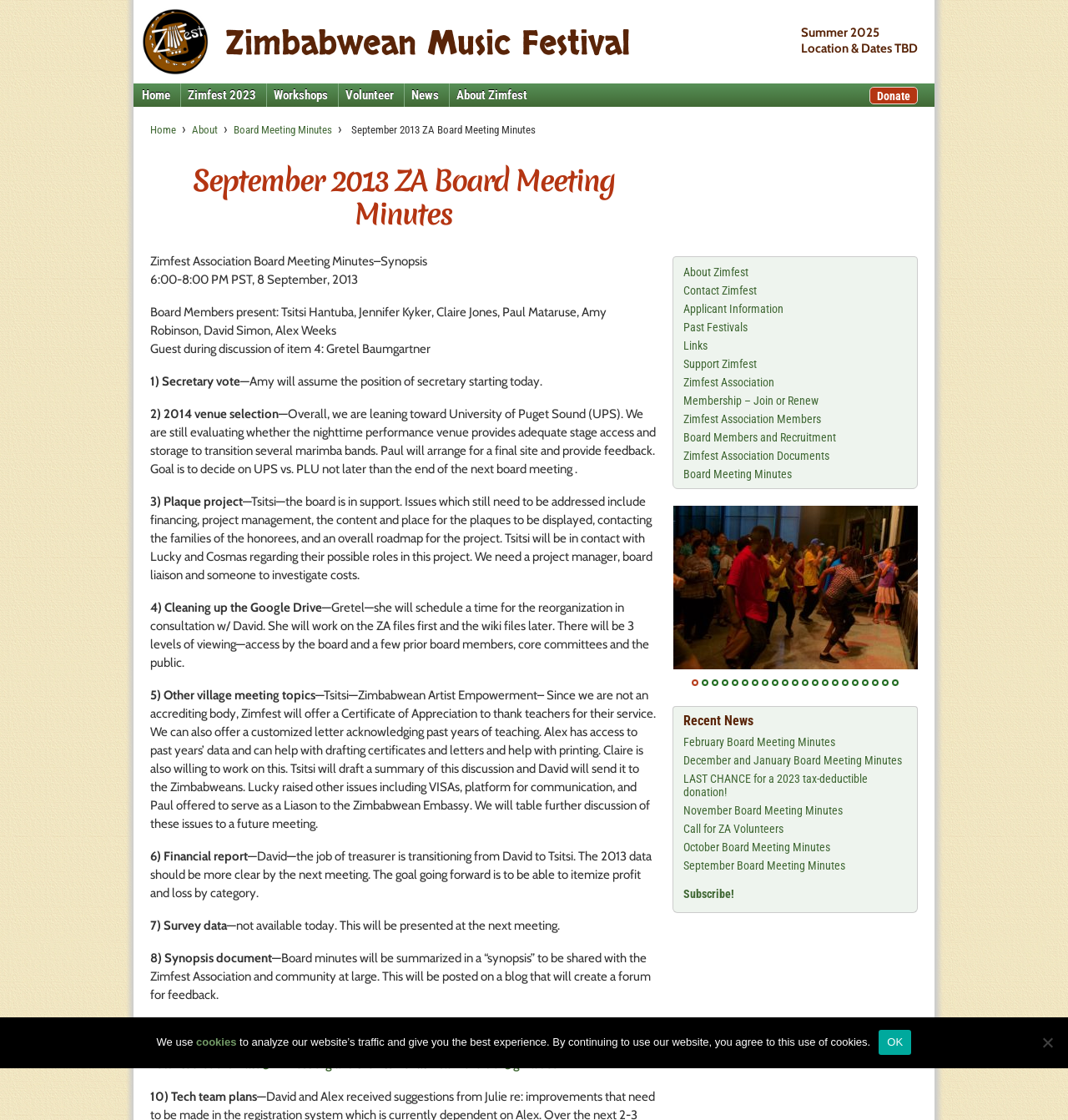Identify the bounding box coordinates for the UI element mentioned here: "Zimfest Association Documents". Provide the coordinates as four float values between 0 and 1, i.e., [left, top, right, bottom].

[0.64, 0.399, 0.851, 0.415]